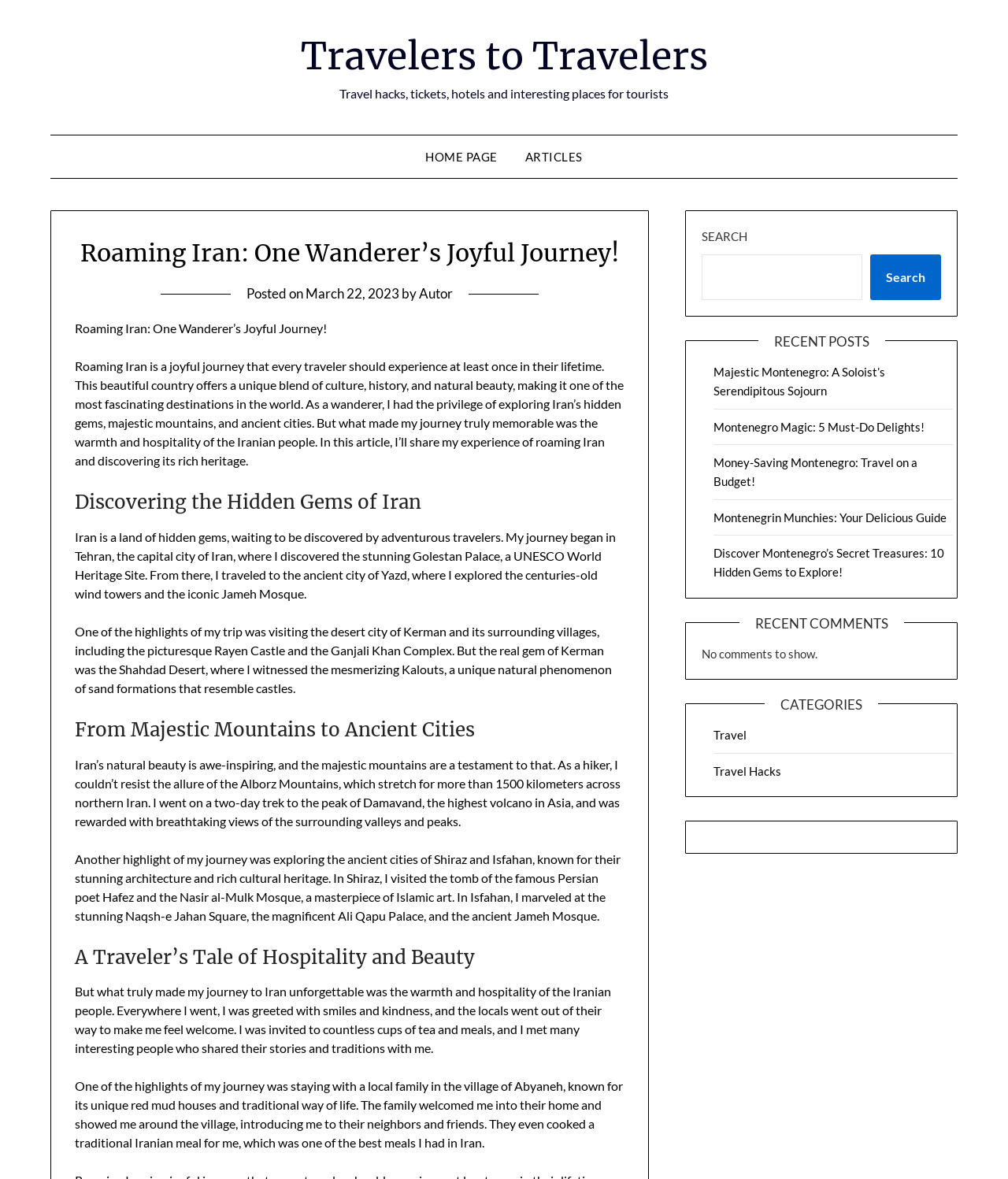What is the name of the website?
Based on the visual information, provide a detailed and comprehensive answer.

The name of the website can be found at the top of the webpage, where it says 'Roaming Iran: One Wanderer’s Joyful Journey! - Travelers to Travelers'. This is likely the title of the website, which indicates that it is a travel blog or website focused on sharing travel experiences and tips.